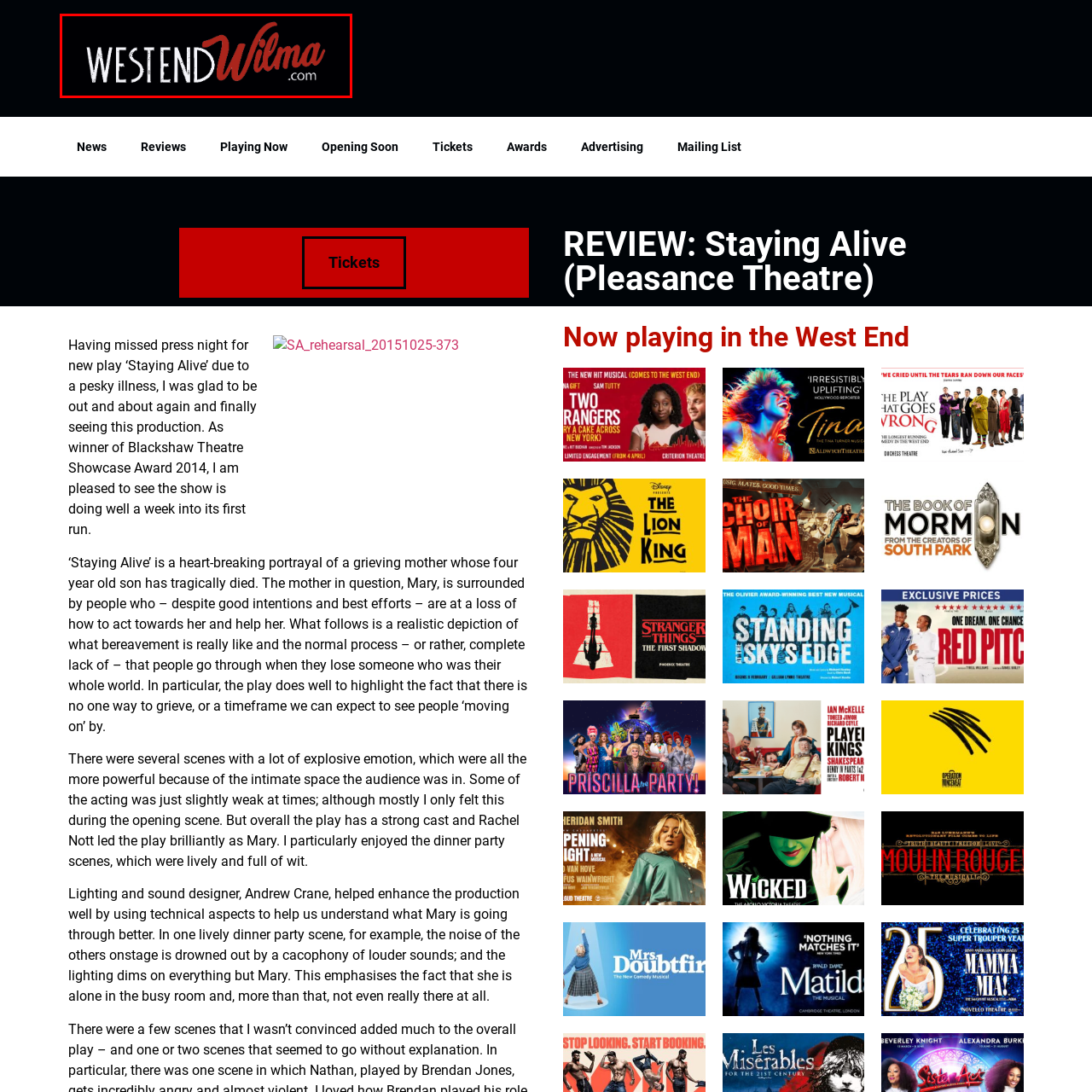Offer an in-depth description of the scene contained in the red rectangle.

The image features the logo of "West End Wilma," a prominent online platform dedicated to providing news, reviews, and information about West End theatre productions. The logo prominently displays the name "WEST END Wilma" in a vibrant red font, complemented by the .com, indicating its online presence. The design exudes a modern and artistic flair, reflecting the vibrant culture of London's theatre scene. This brand serves as a go-to resource for theatre enthusiasts seeking insights into current and upcoming shows, making it an essential part of the West End community.